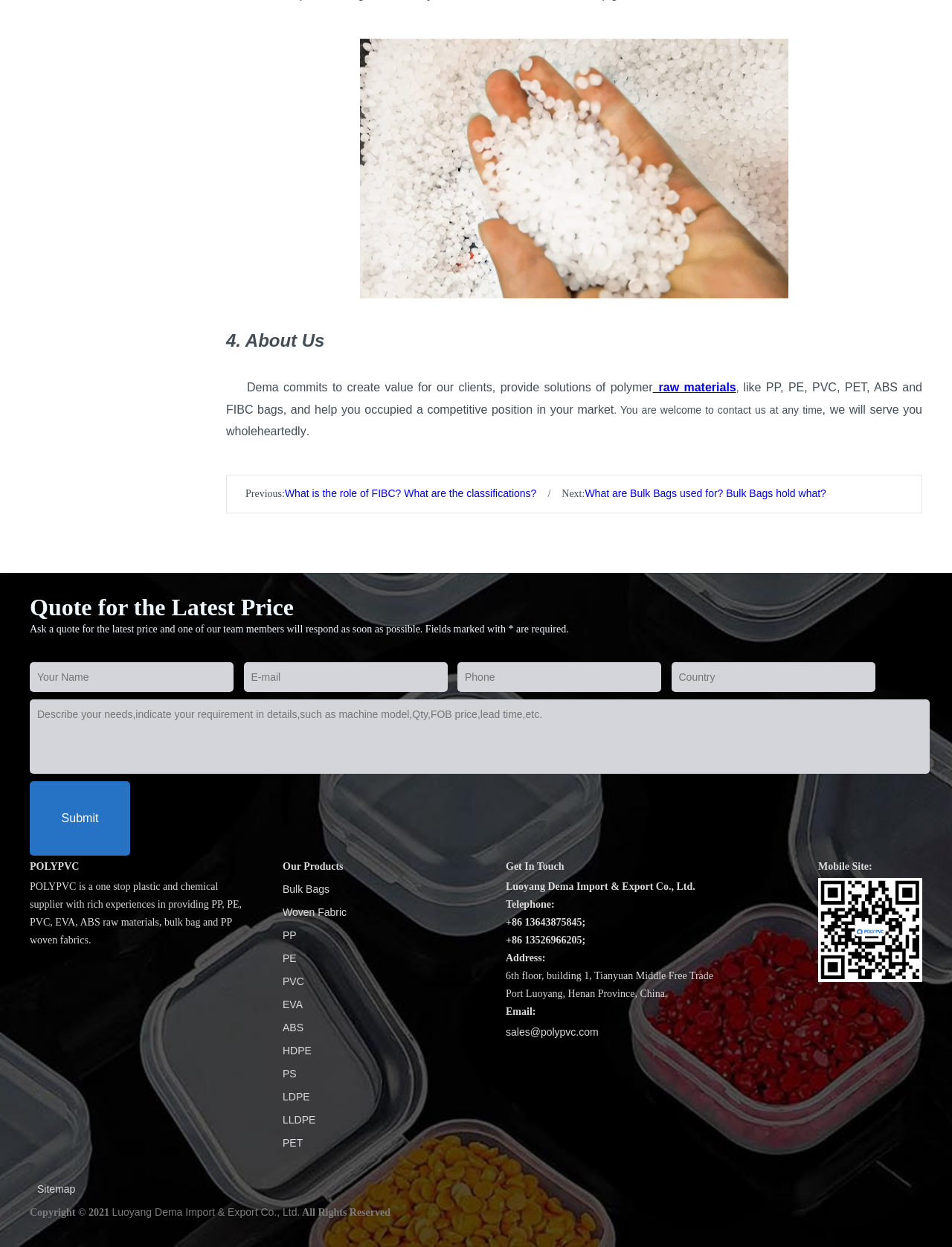Locate the bounding box coordinates of the region to be clicked to comply with the following instruction: "Click the 'POLYPVC' link". The coordinates must be four float numbers between 0 and 1, in the form [left, top, right, bottom].

[0.031, 0.69, 0.083, 0.699]